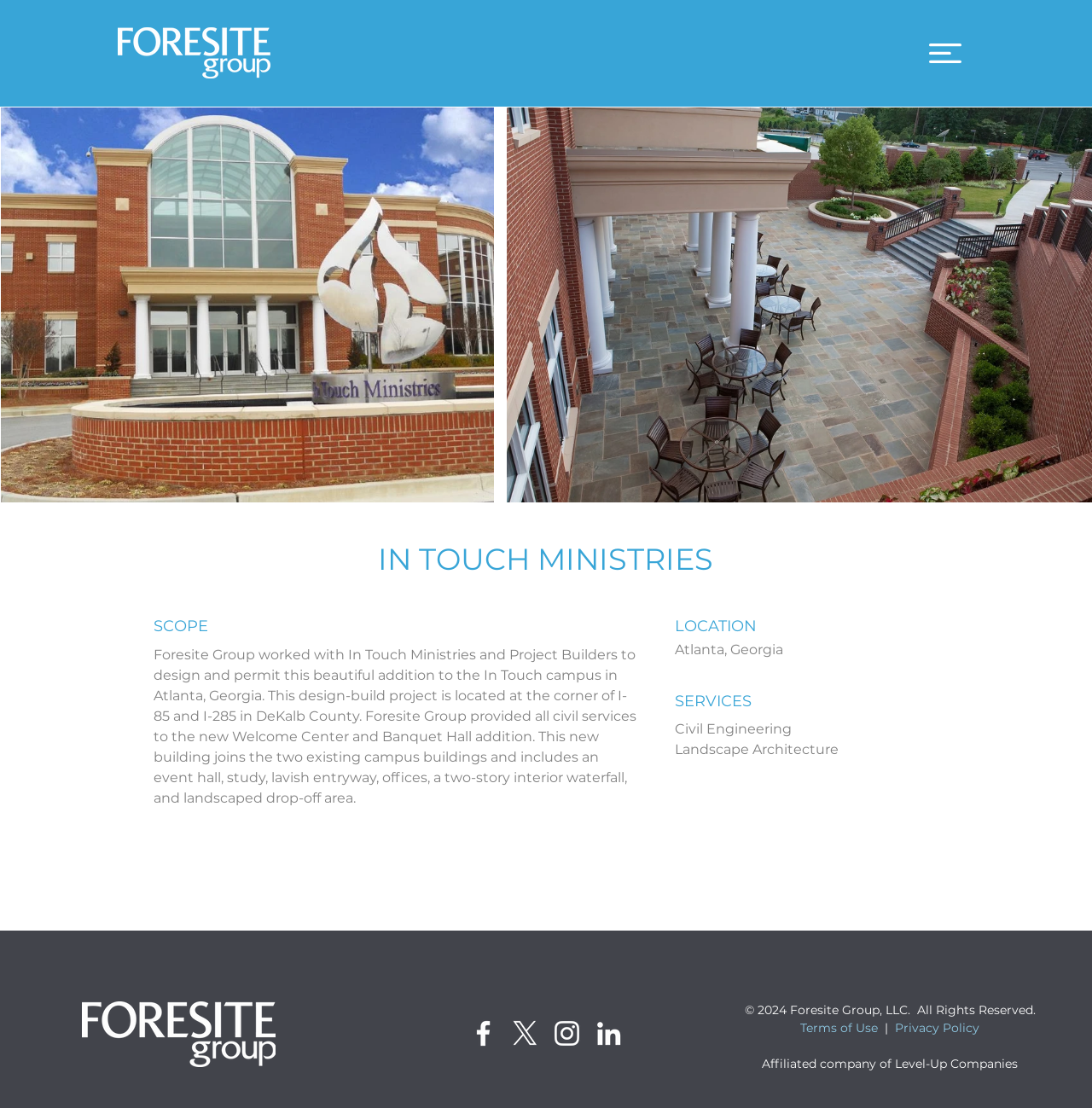Bounding box coordinates are specified in the format (top-left x, top-left y, bottom-right x, bottom-right y). All values are floating point numbers bounded between 0 and 1. Please provide the bounding box coordinate of the region this sentence describes: Terms of Use

[0.733, 0.921, 0.804, 0.935]